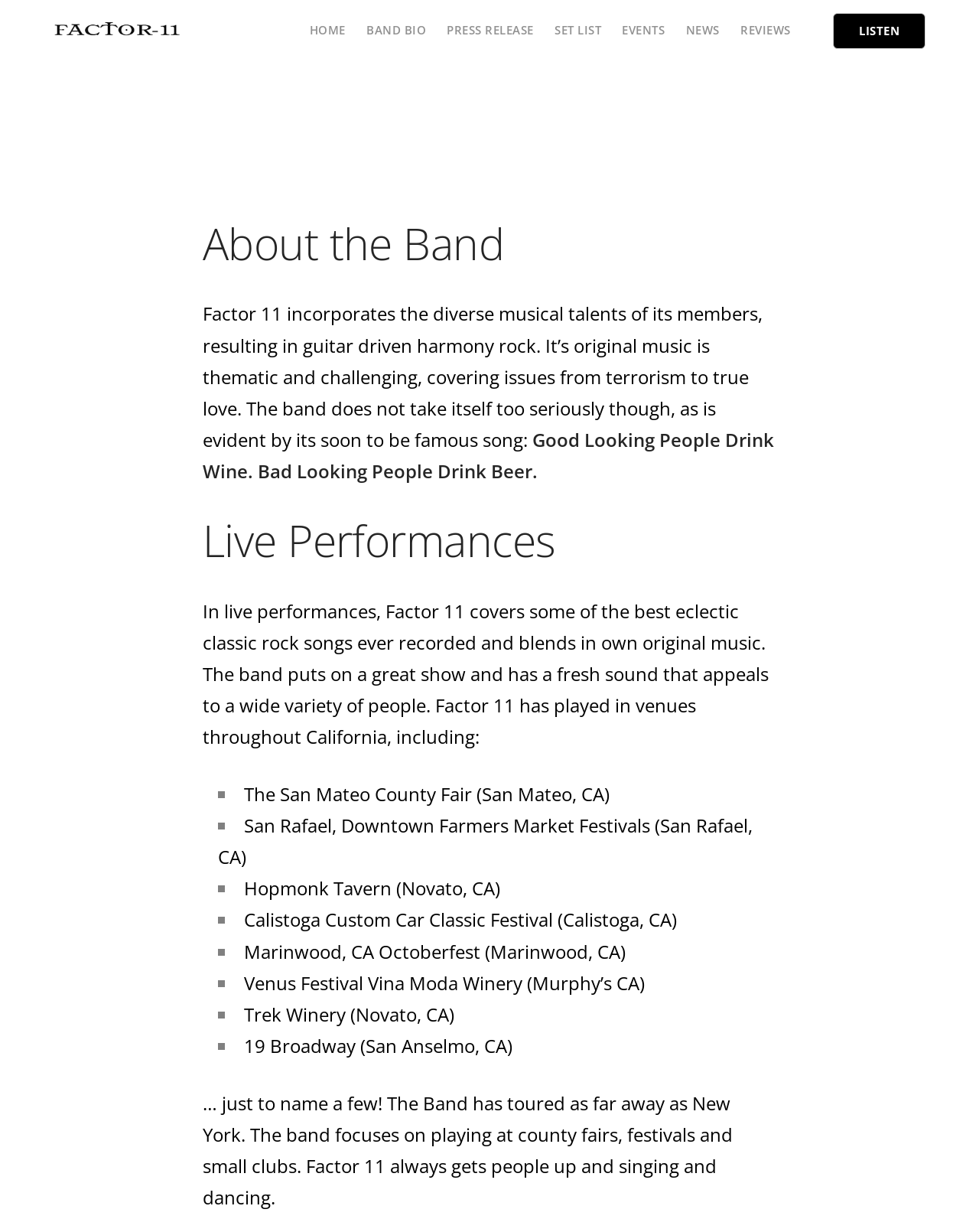Using the elements shown in the image, answer the question comprehensively: What type of music does the band play?

The type of music the band plays can be inferred from the StaticText element with the text 'Factor 11 incorporates the diverse musical talents of its members, resulting in guitar driven harmony rock.'